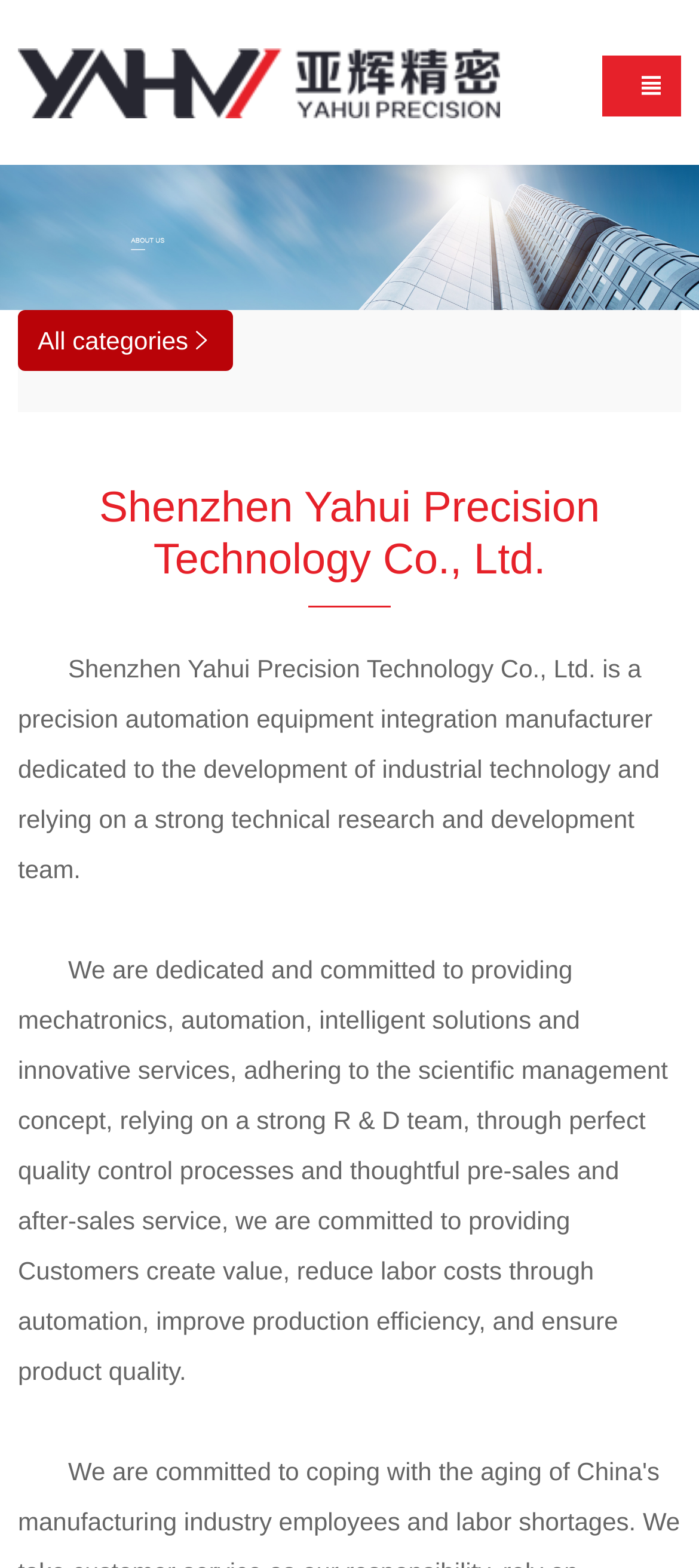Provide a single word or phrase to answer the given question: 
What is the theme of the company's services?

Automation and mechatronics